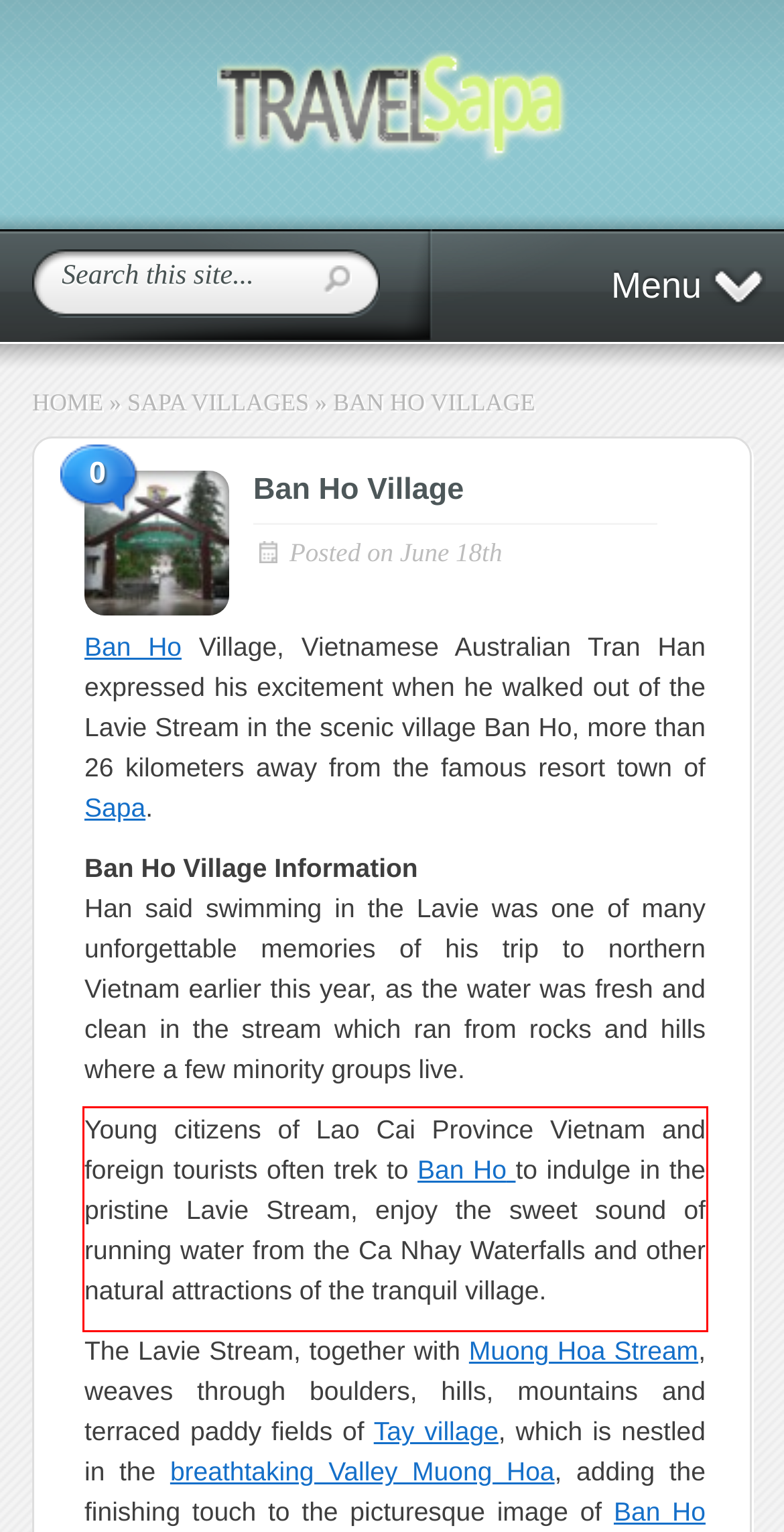Please examine the webpage screenshot and extract the text within the red bounding box using OCR.

Young citizens of Lao Cai Province Vietnam and foreign tourists often trek to Ban Ho to indulge in the pristine Lavie Stream, enjoy the sweet sound of running water from the Ca Nhay Waterfalls and other natural attractions of the tranquil village.